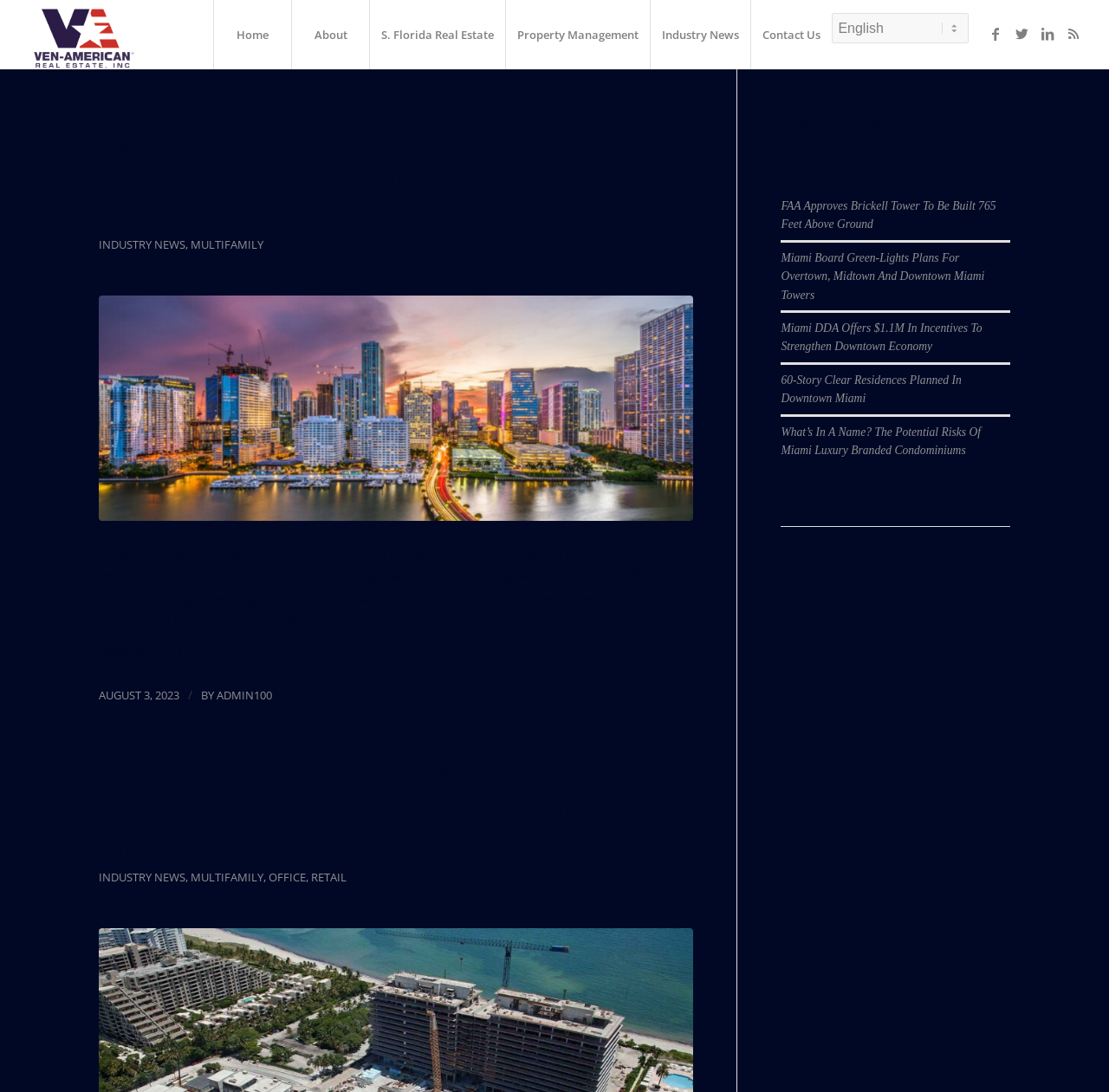Determine the bounding box coordinates for the region that must be clicked to execute the following instruction: "Read more about Miami's population drop".

[0.089, 0.58, 0.17, 0.614]